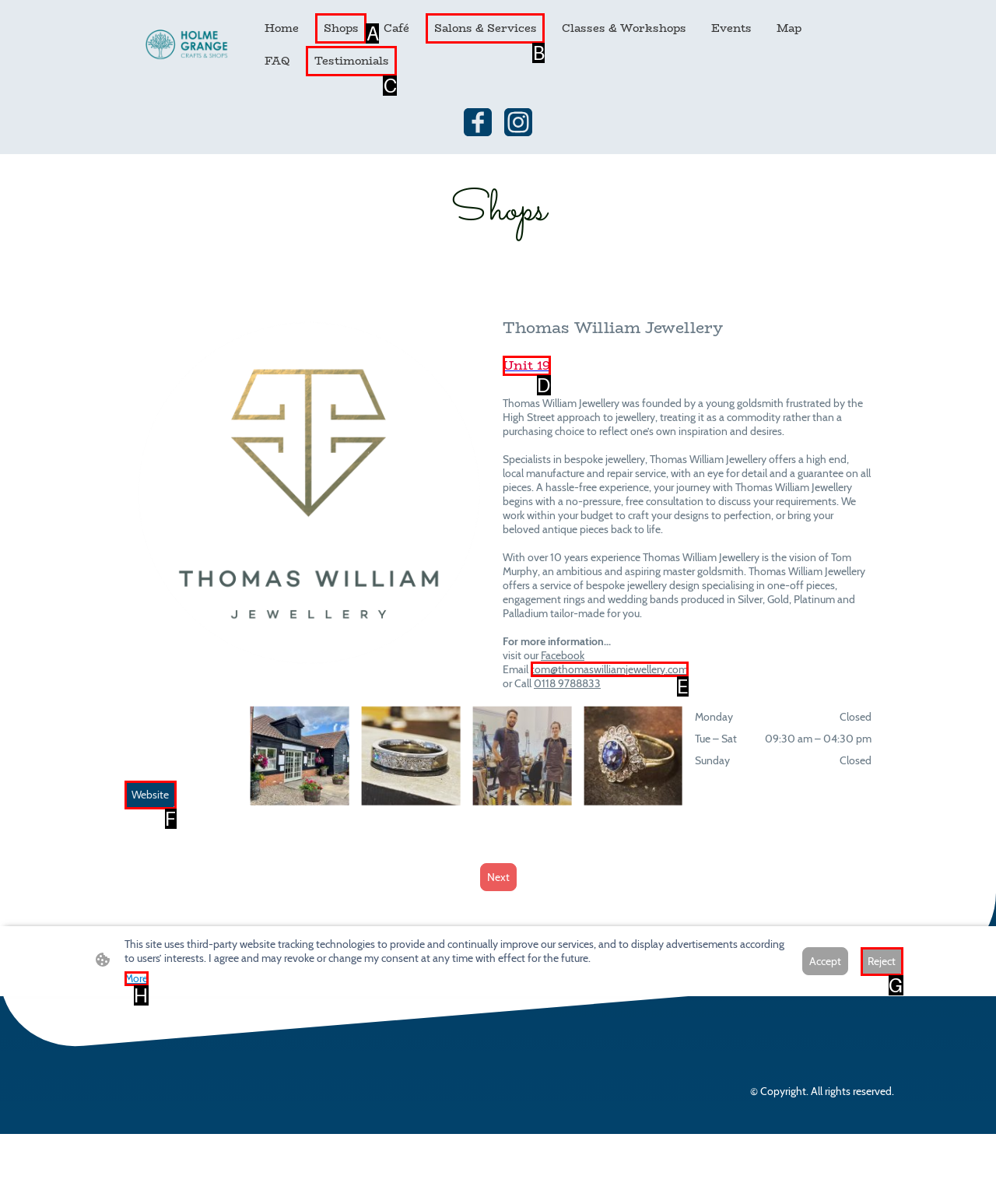Indicate which red-bounded element should be clicked to perform the task: Get contact information Answer with the letter of the correct option.

E